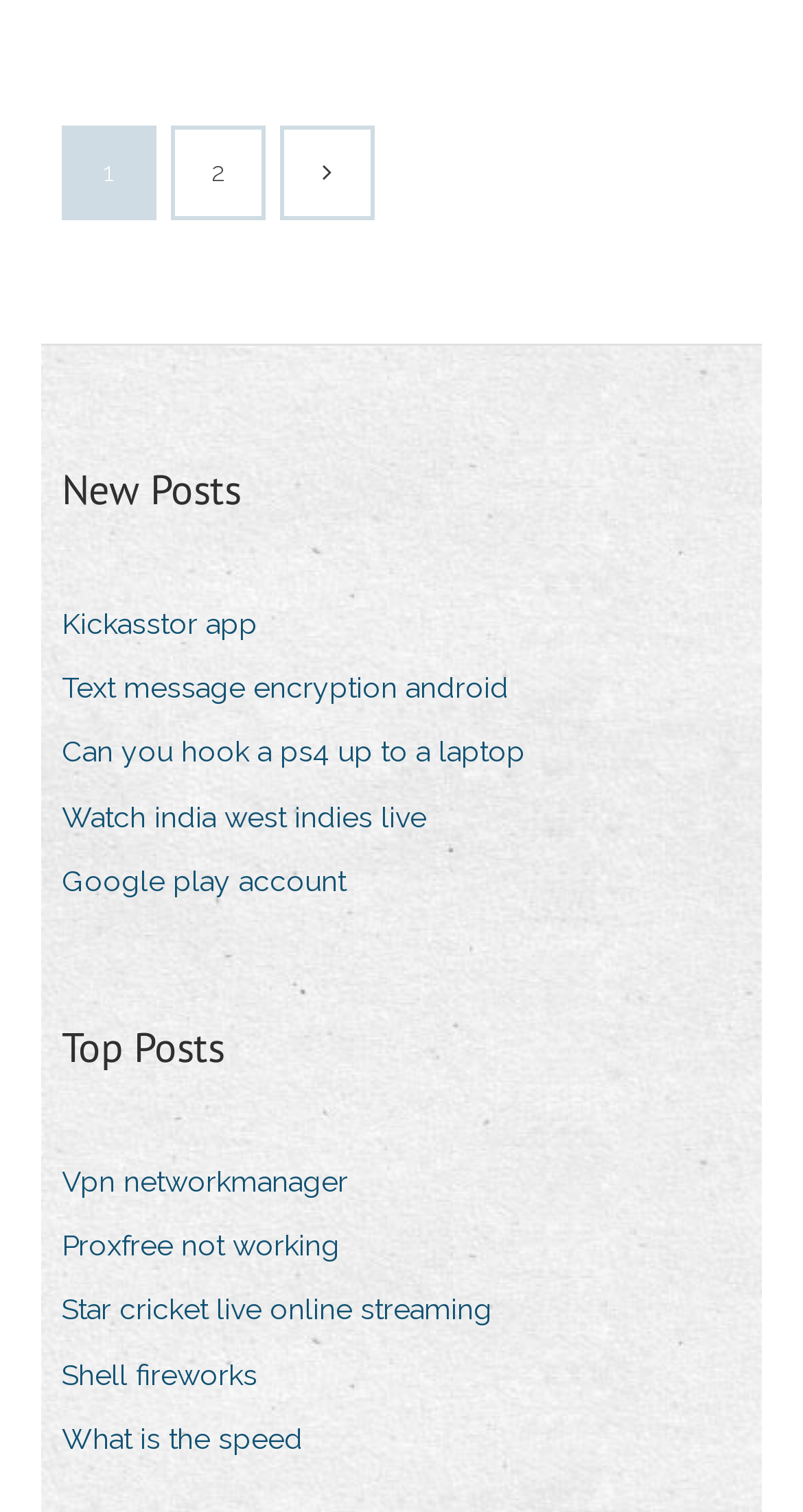Given the description "Star cricket live online streaming", provide the bounding box coordinates of the corresponding UI element.

[0.077, 0.848, 0.651, 0.885]